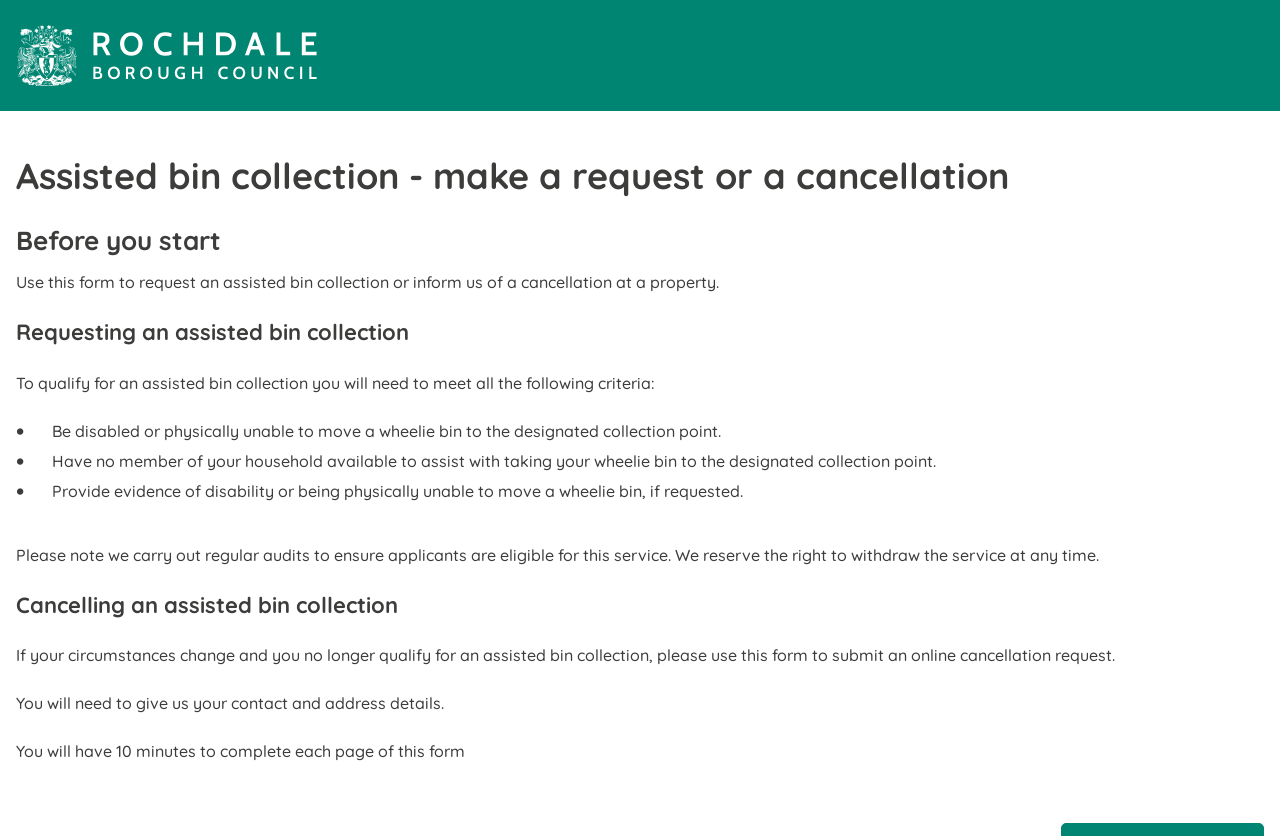What are the criteria to qualify for assisted bin collection?
Based on the image, provide your answer in one word or phrase.

Three criteria